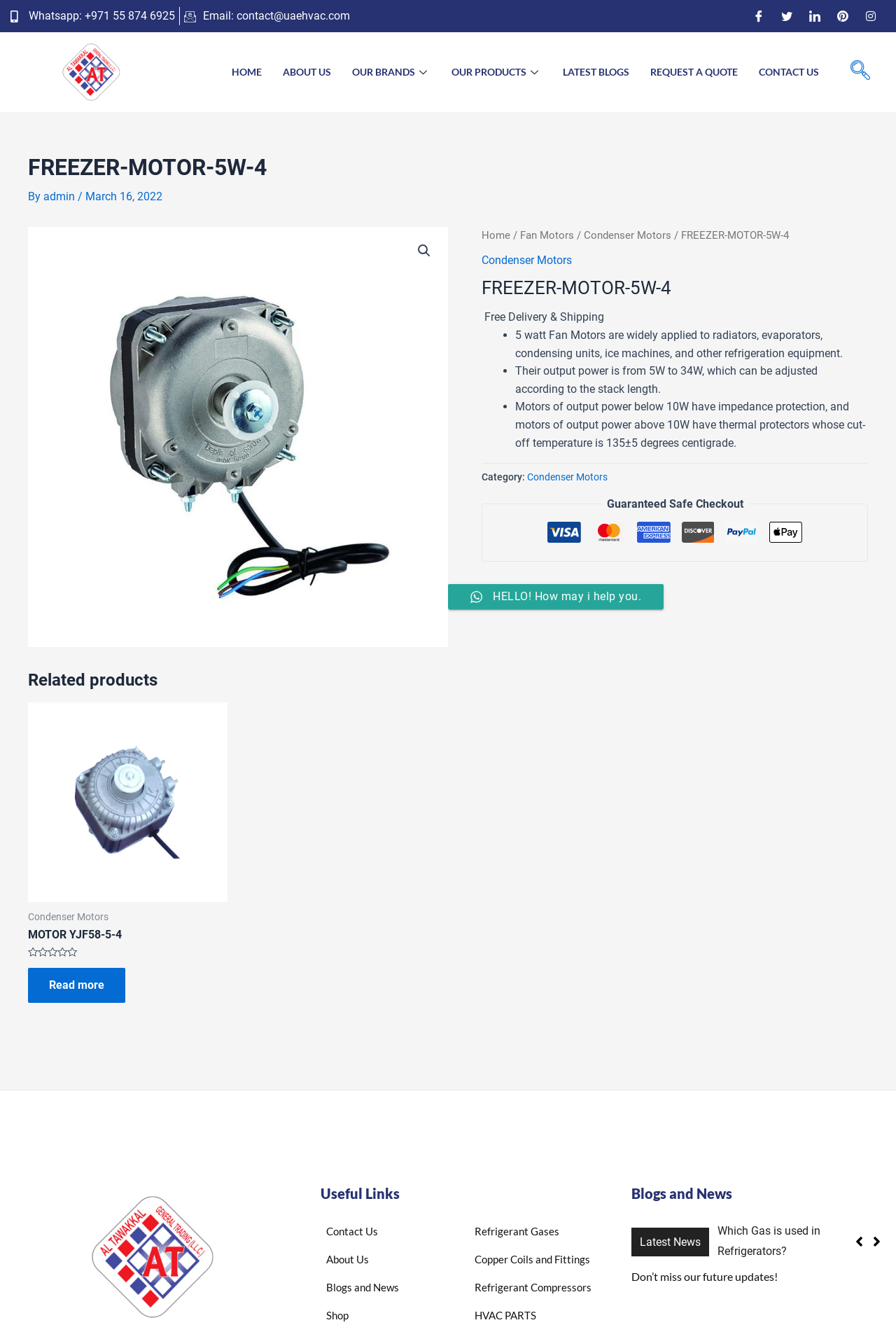Identify the bounding box coordinates of the region I need to click to complete this instruction: "Read more about Giovanni Anselmo".

None